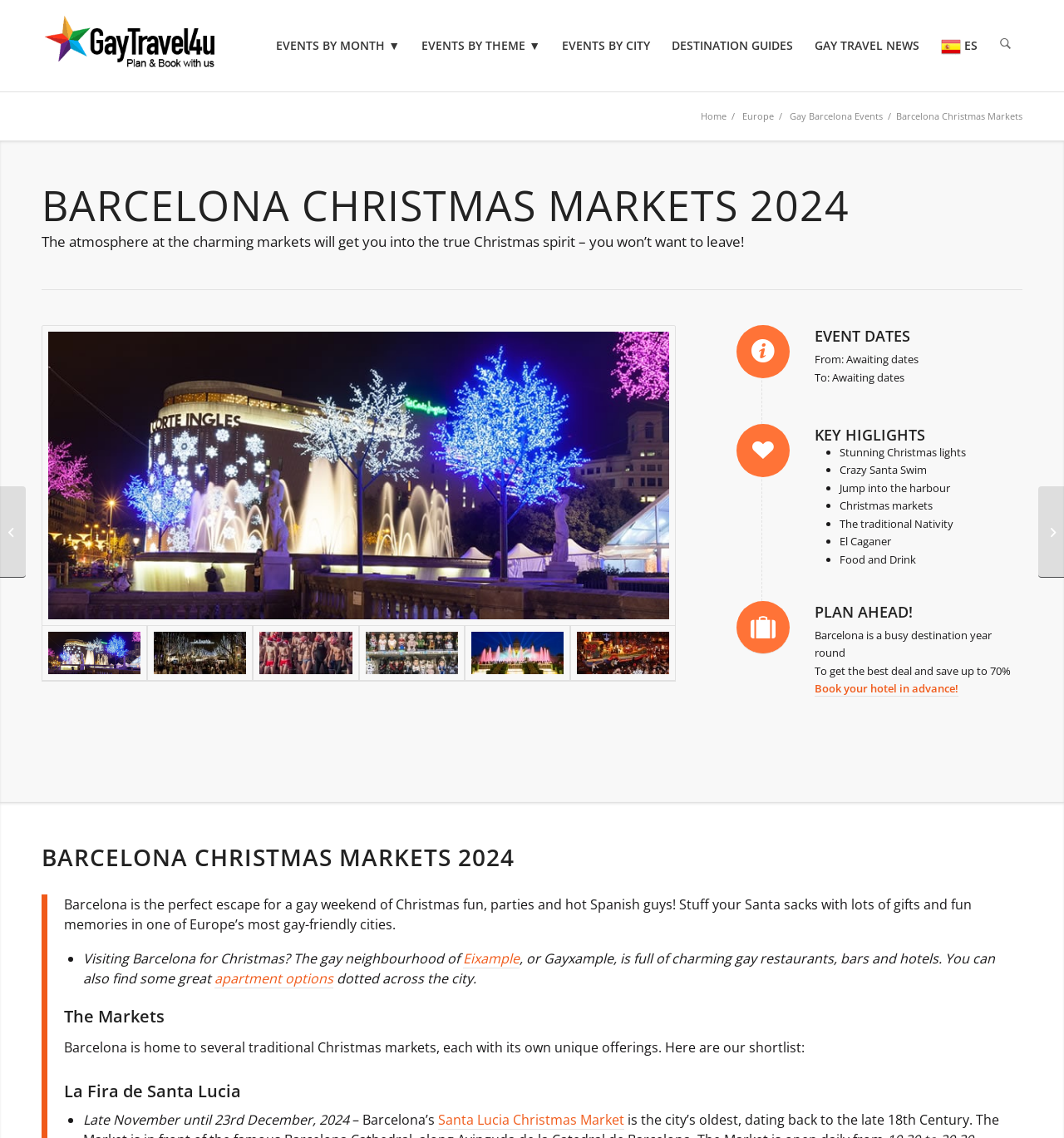Examine the screenshot and answer the question in as much detail as possible: What city is the webpage about?

The webpage mentions 'Barcelona' multiple times, including in the heading 'BARCELONA CHRISTMAS MARKETS 2024' and in the text 'Visiting Barcelona for Christmas? The gay neighbourhood of Eixample, or Gayxample, is full of charming gay restaurants, bars and hotels.' This indicates that the city being referred to is Barcelona.